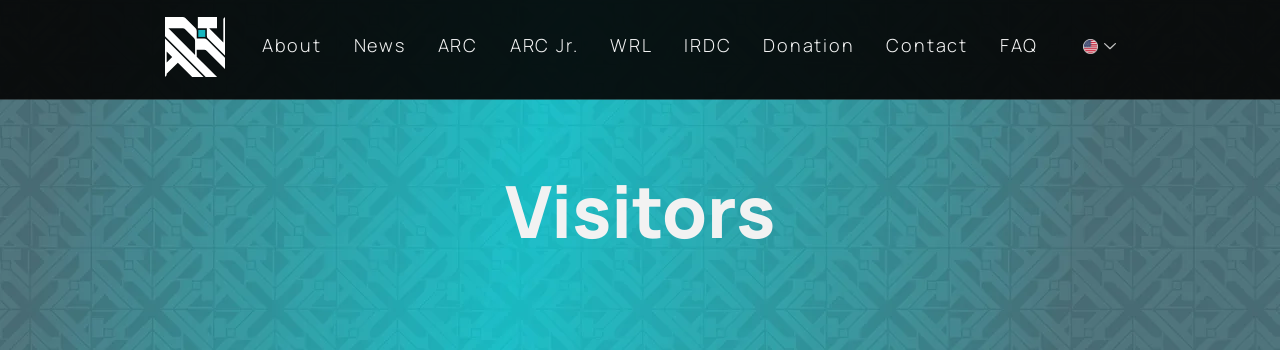What is the background color of the header?
Provide a detailed answer to the question, using the image to inform your response.

The caption states that the word 'Visitors' is set against a 'vibrant turquoise background', implying that the background color of the header is turquoise.